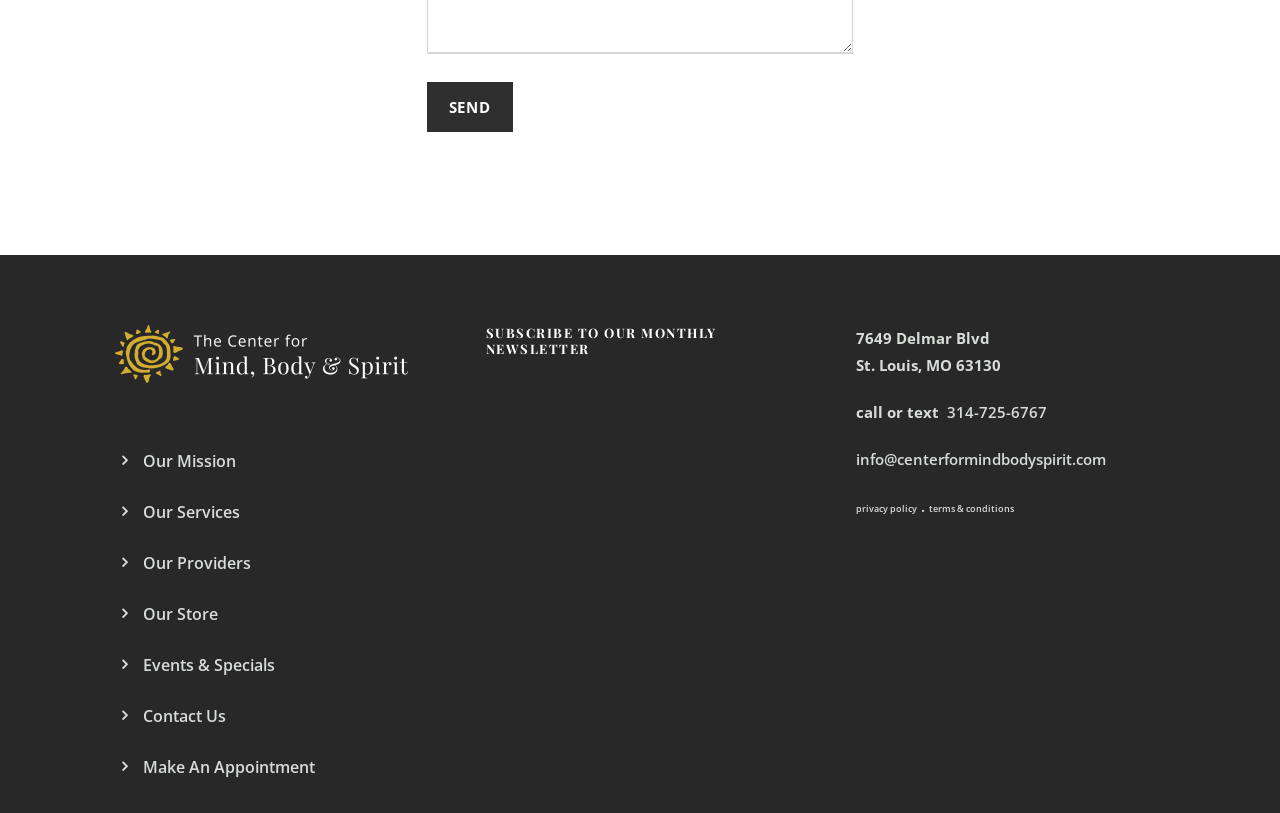Identify the bounding box coordinates for the element you need to click to achieve the following task: "Visit Our Mission page". Provide the bounding box coordinates as four float numbers between 0 and 1, in the form [left, top, right, bottom].

[0.112, 0.554, 0.184, 0.581]